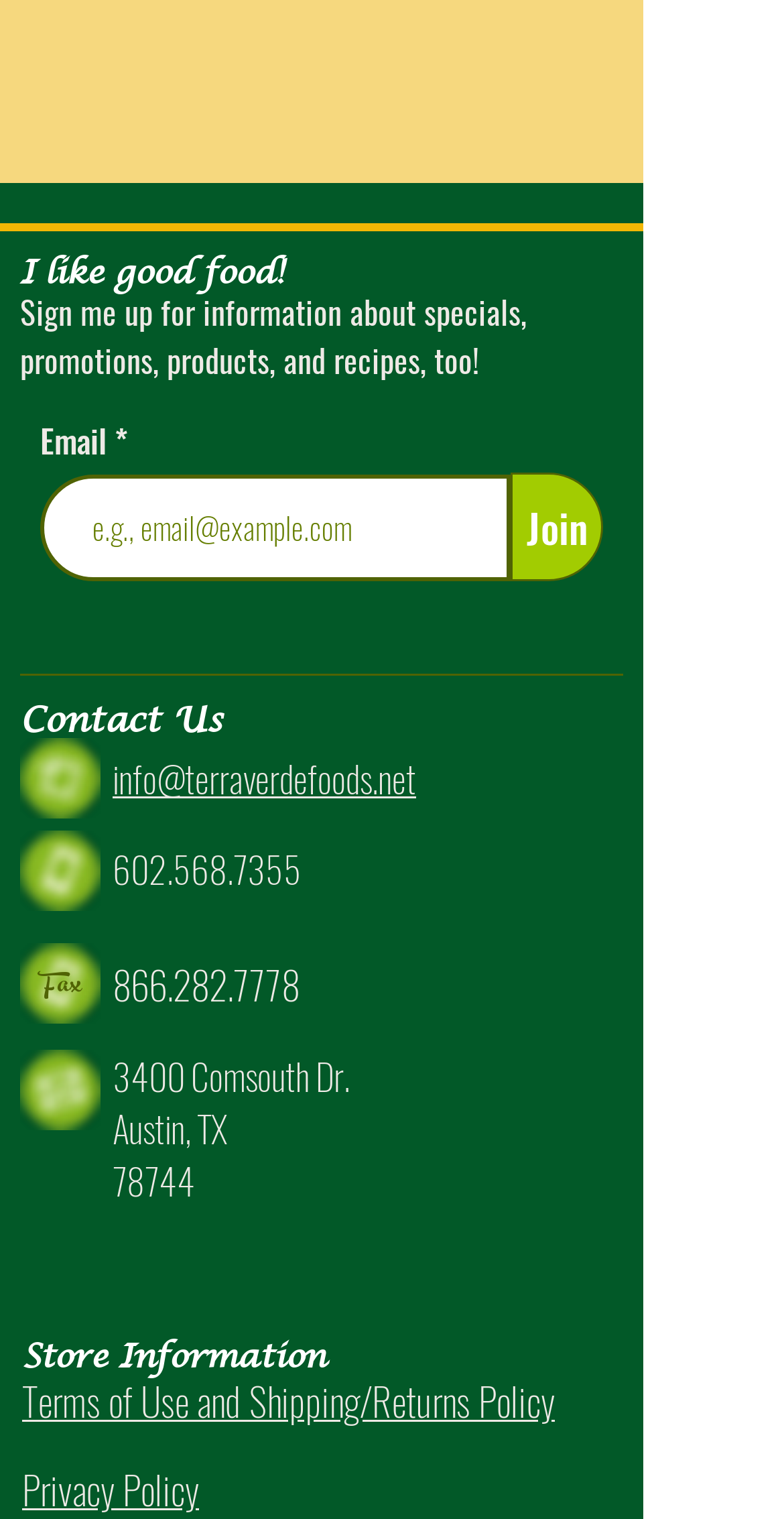Given the element description parent_node: PRIMARY MENU, specify the bounding box coordinates of the corresponding UI element in the format (top-left x, top-left y, bottom-right x, bottom-right y). All values must be between 0 and 1.

None